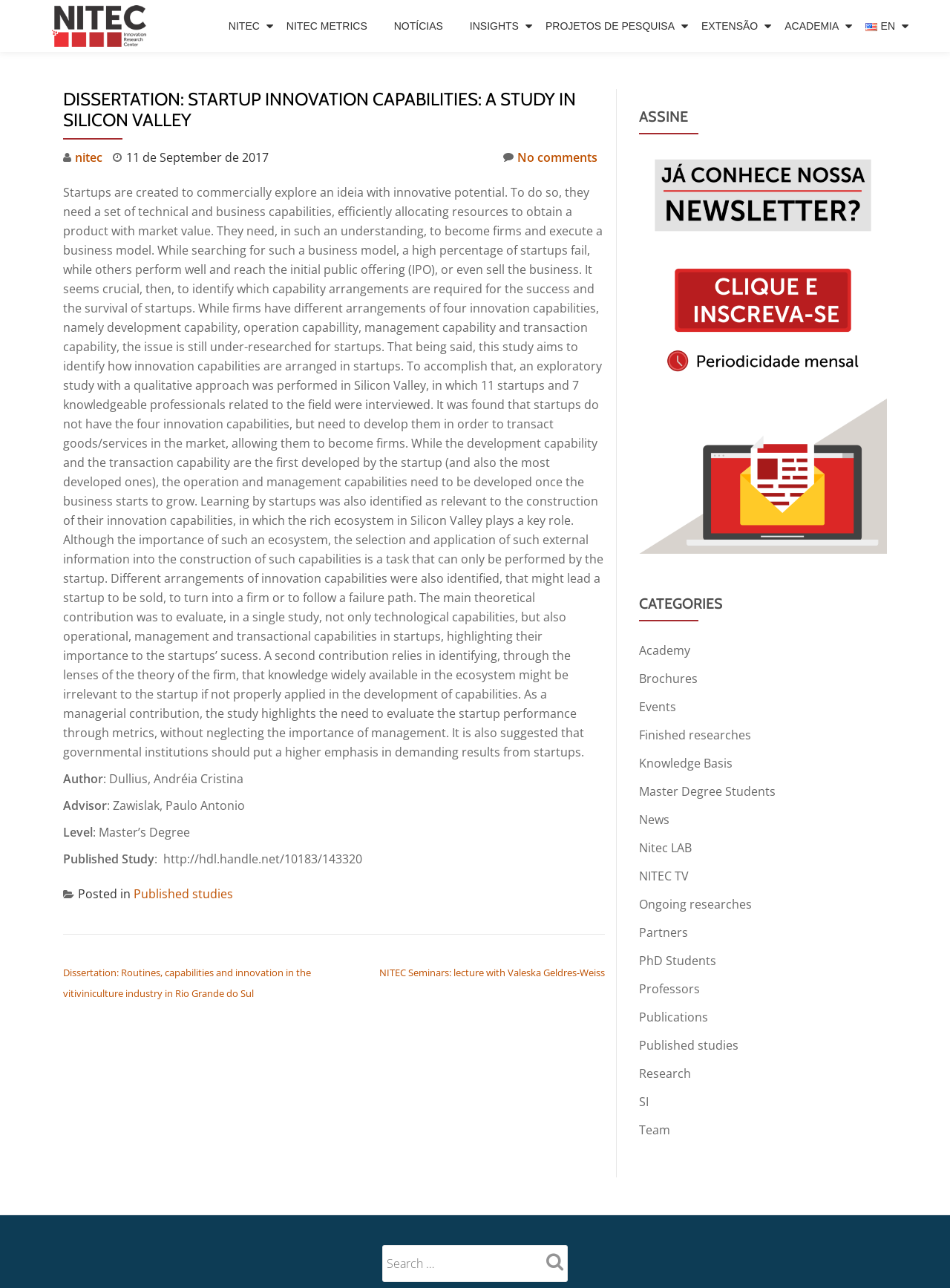Generate a comprehensive description of the webpage.

This webpage is about a dissertation titled "Startup innovation capabilities: a study in Silicon Valley" by Andréia Cristina Dullius, advised by Paulo Antonio Zawislak. The page has a primary menu at the top with links to various sections, including NITEC, NITEC METRICS, NOTÍCIAS, INSIGHTS, PROJETOS DE PESQUISA, EXTENSÃO, ACADEMIA, and EN EN. 

Below the menu, there is a main section that contains the dissertation's title, a link to NITEC, and a timestamp indicating that it was published on September 11, 2017. The main content of the page is a lengthy text that describes the dissertation's objective, methodology, and findings. The text is divided into paragraphs and includes links to external resources.

On the right side of the page, there is a sidebar with several sections, including ASSINE, CATEGORIES, and a search bar at the bottom. The CATEGORIES section contains links to various topics, such as Academy, Brochures, Events, Finished researches, Knowledge Basis, Master Degree Students, News, Nitec LAB, NITEC TV, Ongoing researches, Partners, PhD Students, Professors, Publications, Published studies, Research, SI, and Team.

At the bottom of the page, there is a section for post navigation, which contains links to other published studies, including "Dissertation: Routines, capabilities and innovation in the vitiviniculture industry in Rio Grande do Sul" and "NITEC Seminars: lecture with Valeska Geldres-Weiss".